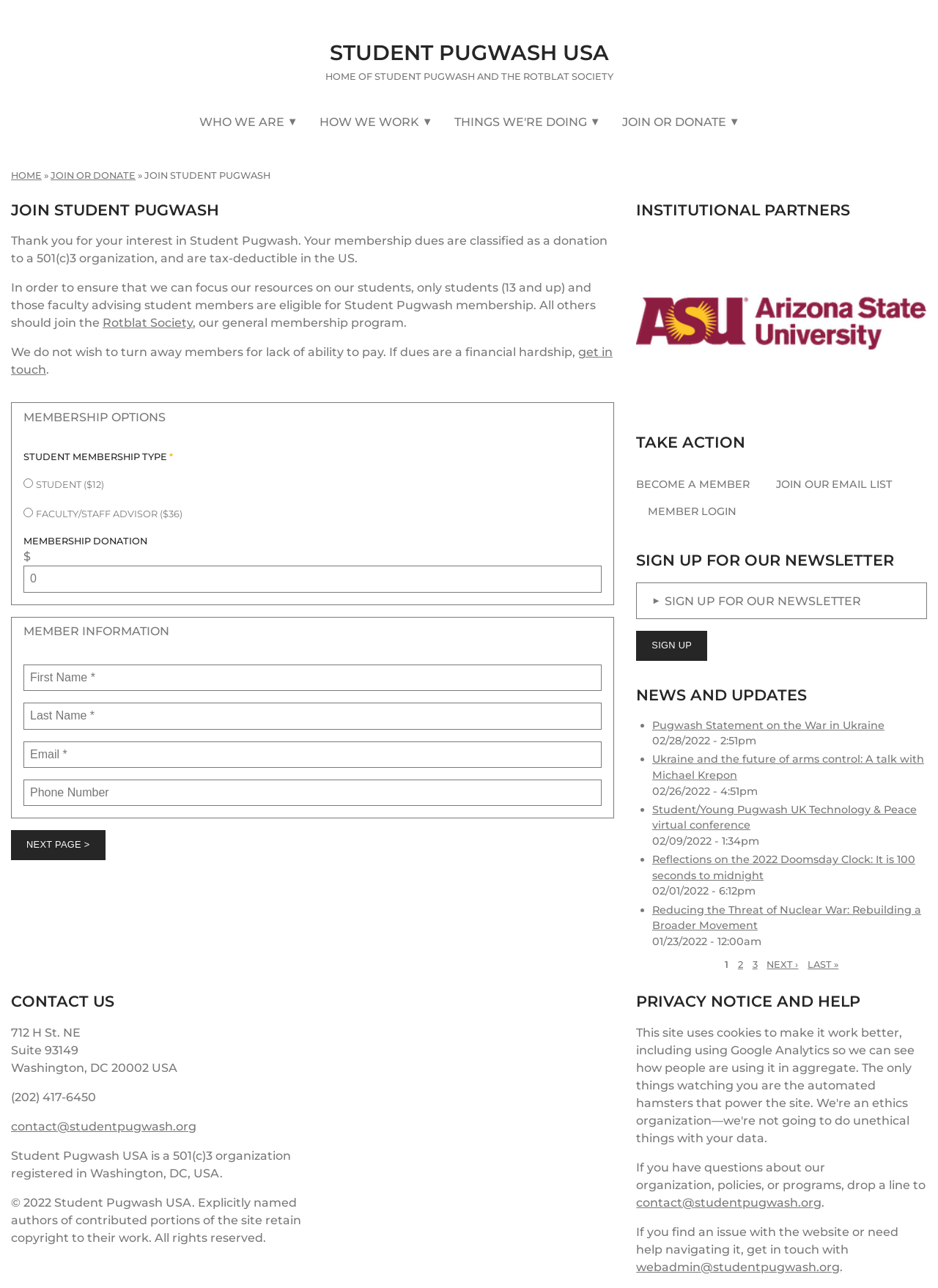Provide the bounding box coordinates of the section that needs to be clicked to accomplish the following instruction: "Click the 'BECOME A MEMBER' link."

[0.678, 0.371, 0.799, 0.381]